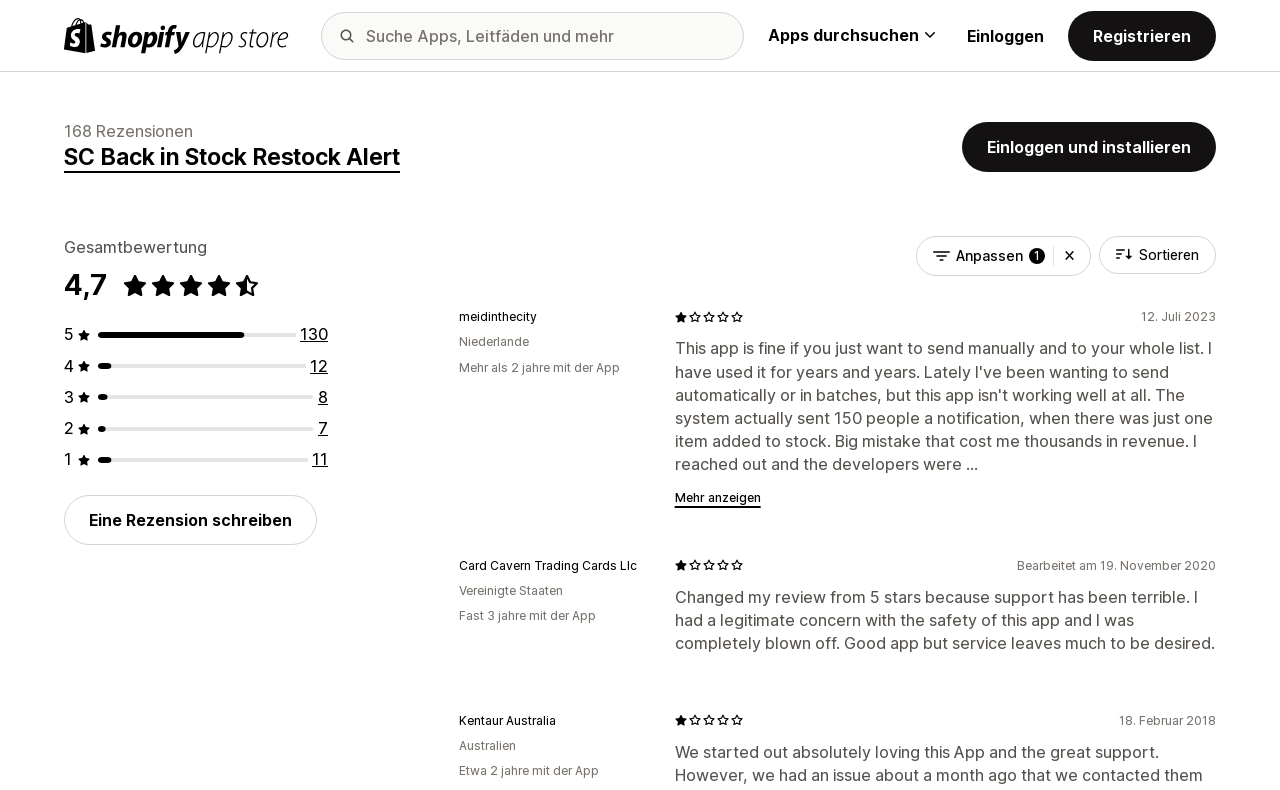Please specify the bounding box coordinates of the element that should be clicked to execute the given instruction: 'Sort reviews'. Ensure the coordinates are four float numbers between 0 and 1, expressed as [left, top, right, bottom].

[0.859, 0.299, 0.95, 0.347]